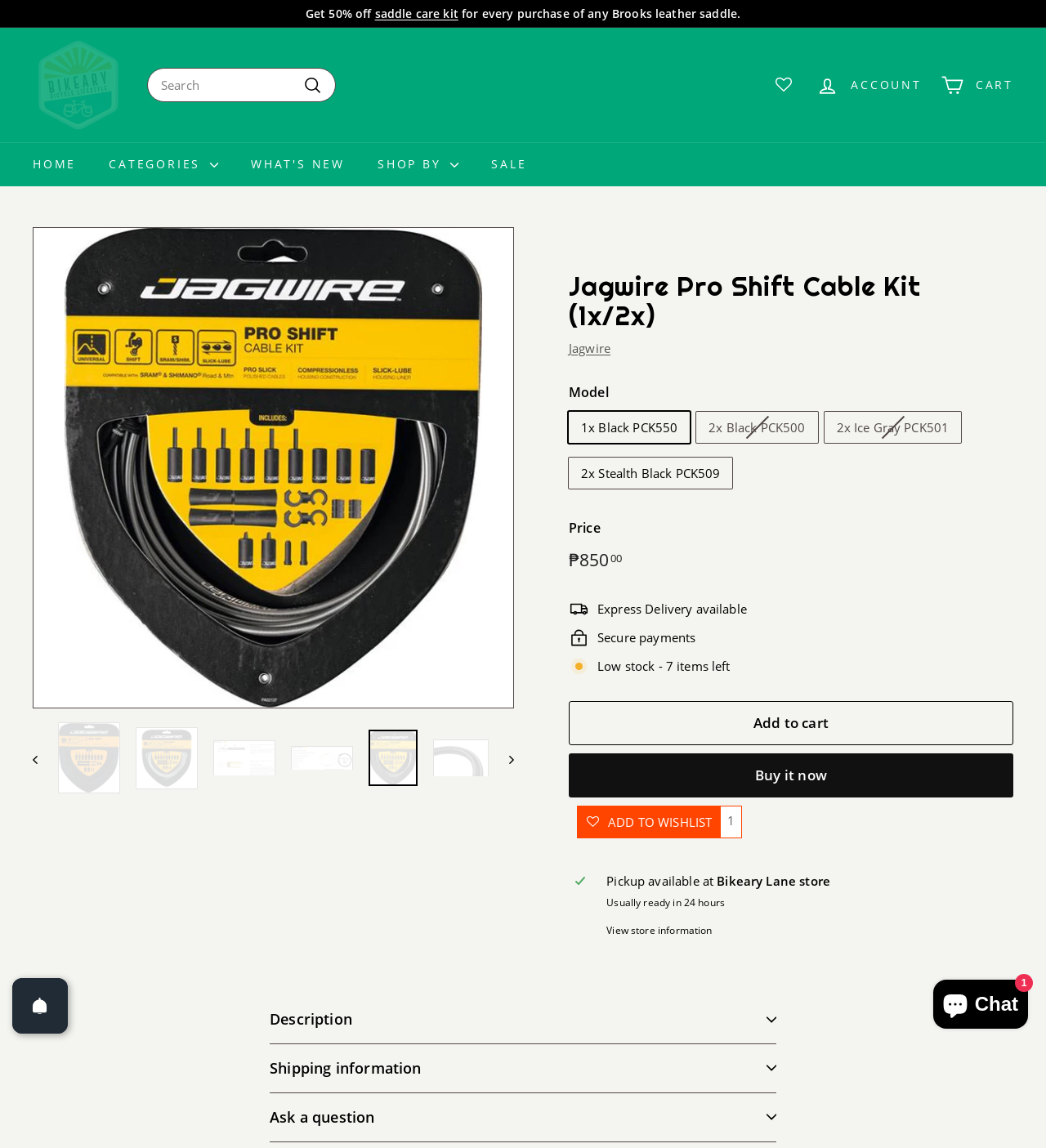What is the function of the 'Add to Wishlist' button?
Utilize the information in the image to give a detailed answer to the question.

I inferred the function of the button by looking at its text 'ADD TO WISHLIST' and its location near the 'Add to cart' button, which suggests that it is used to add the product to a wishlist for later reference.